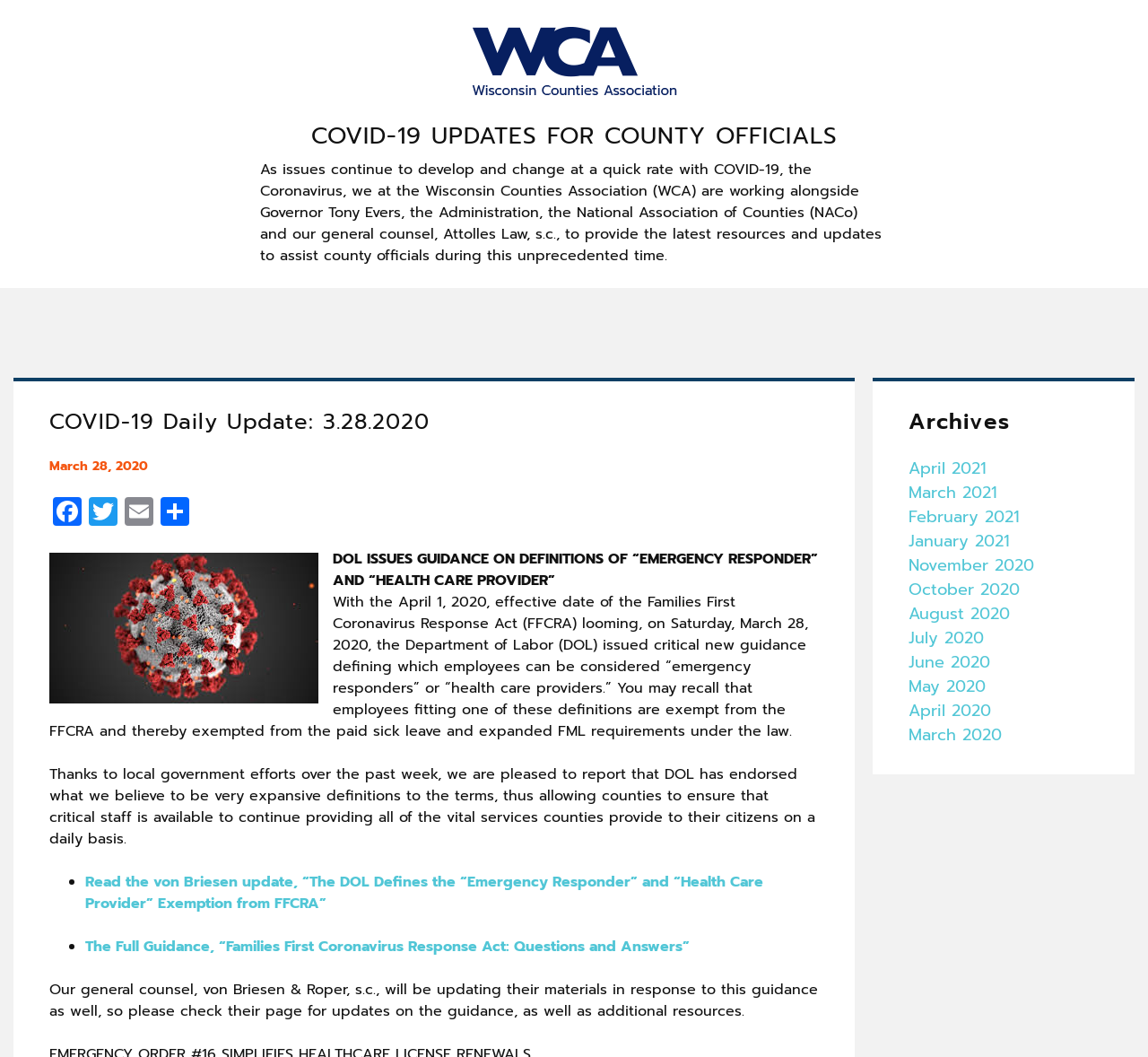Locate the bounding box coordinates of the element that needs to be clicked to carry out the instruction: "Read the von Briesen update on emergency responders and healthcare providers". The coordinates should be given as four float numbers ranging from 0 to 1, i.e., [left, top, right, bottom].

[0.074, 0.824, 0.665, 0.865]